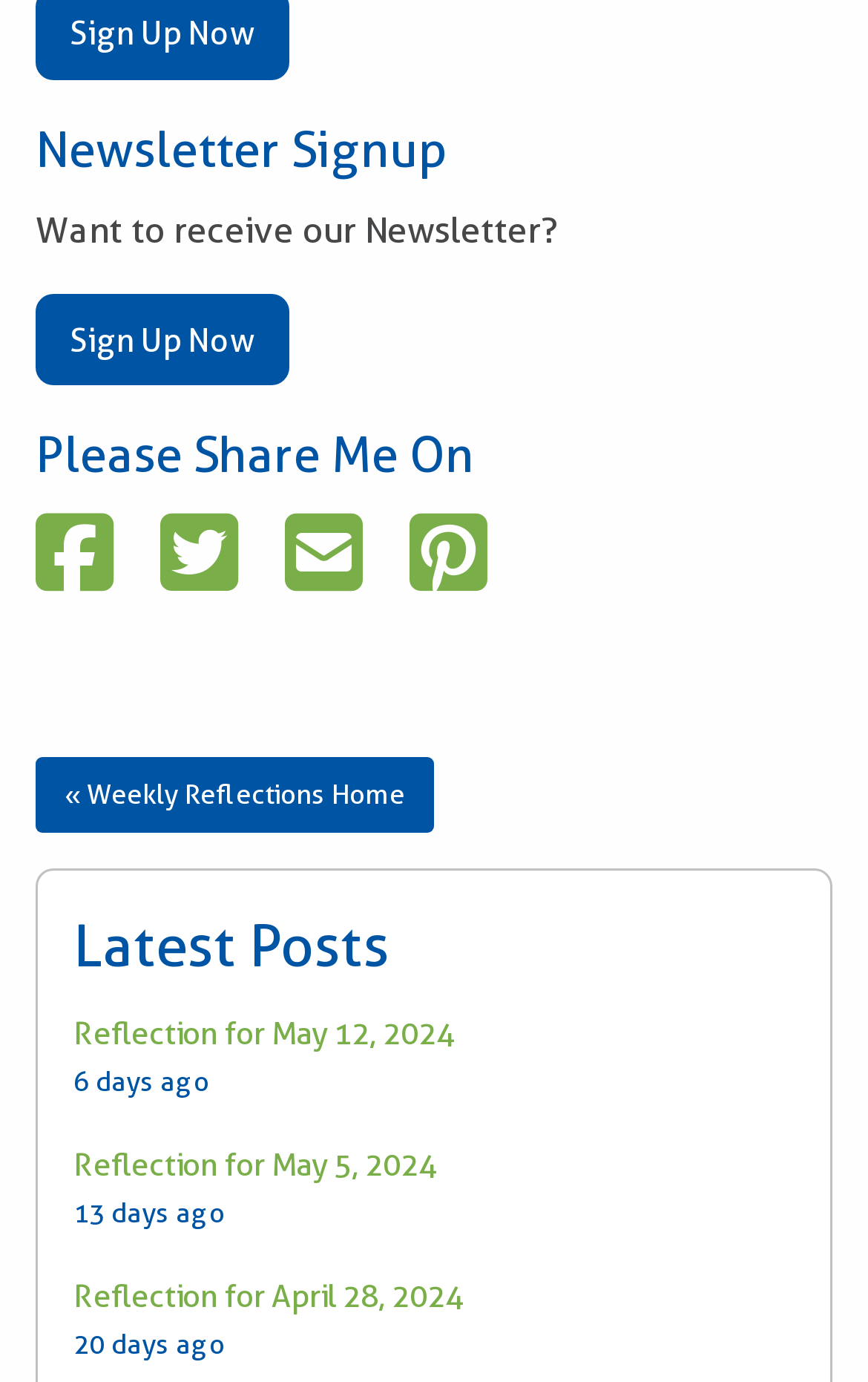How many social media platforms can you share the webpage on?
Please provide a full and detailed response to the question.

The webpage provides links to share the content on four social media platforms, namely Facebook, Twitter, Pinterest, and Email, which can be inferred from the links 'Share on Facebook', 'Share on Twitter', 'Pin on Pinterest', and 'Send Email'.